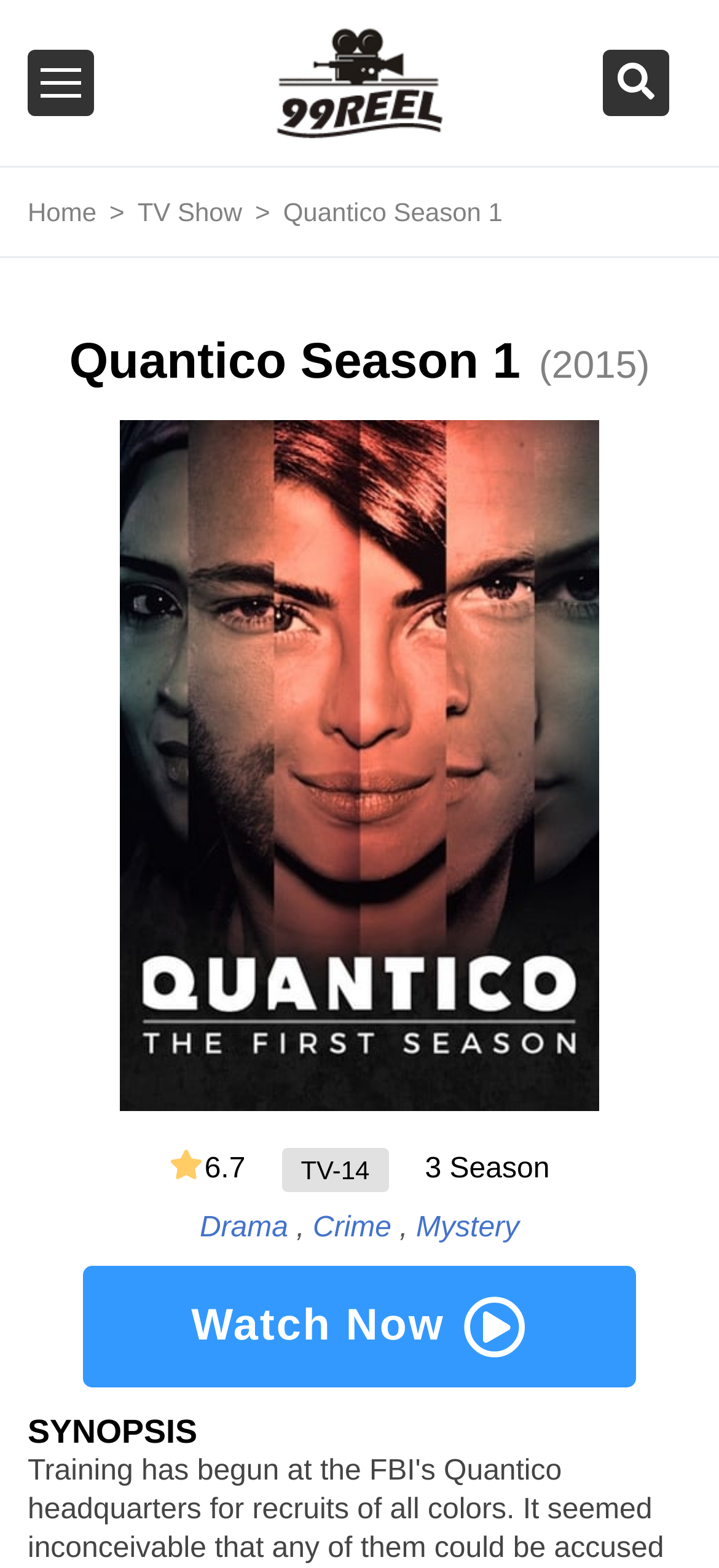Respond to the question below with a single word or phrase:
What is the rating of Quantico Season 1?

6.7